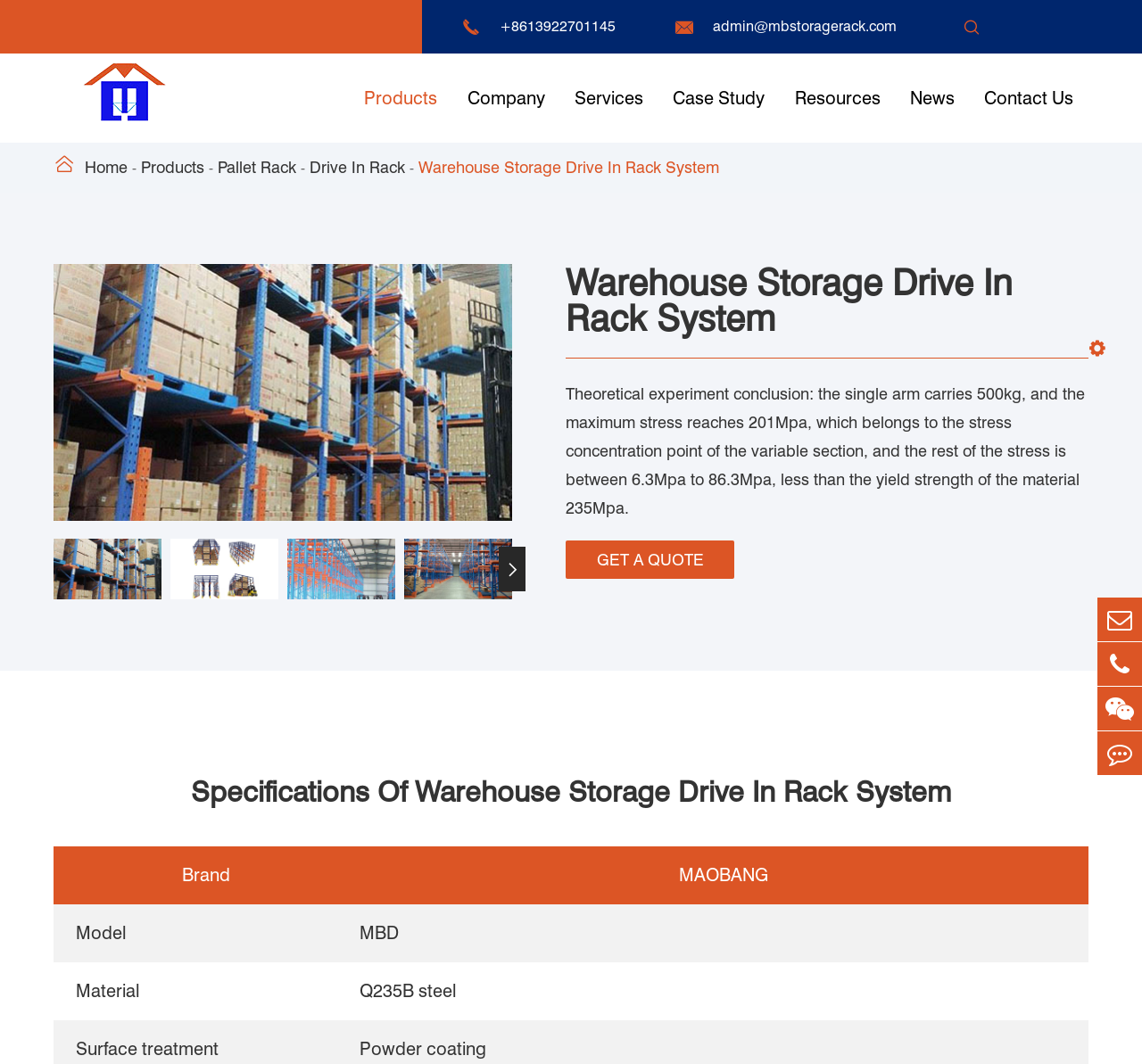Could you find the bounding box coordinates of the clickable area to complete this instruction: "Go to the 'Products' page"?

[0.319, 0.05, 0.383, 0.134]